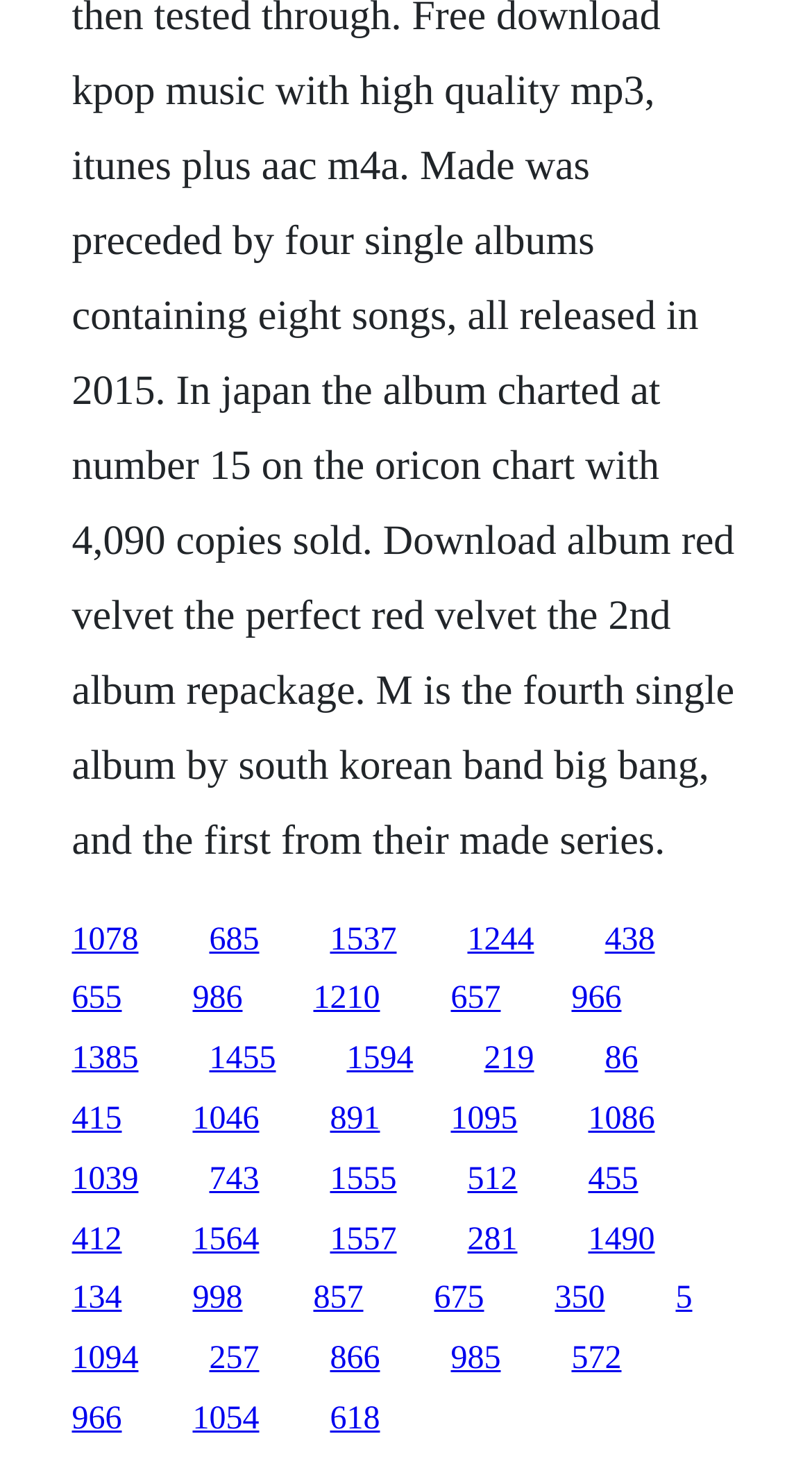Please identify the bounding box coordinates of the element's region that I should click in order to complete the following instruction: "visit the third link". The bounding box coordinates consist of four float numbers between 0 and 1, i.e., [left, top, right, bottom].

[0.406, 0.628, 0.488, 0.652]